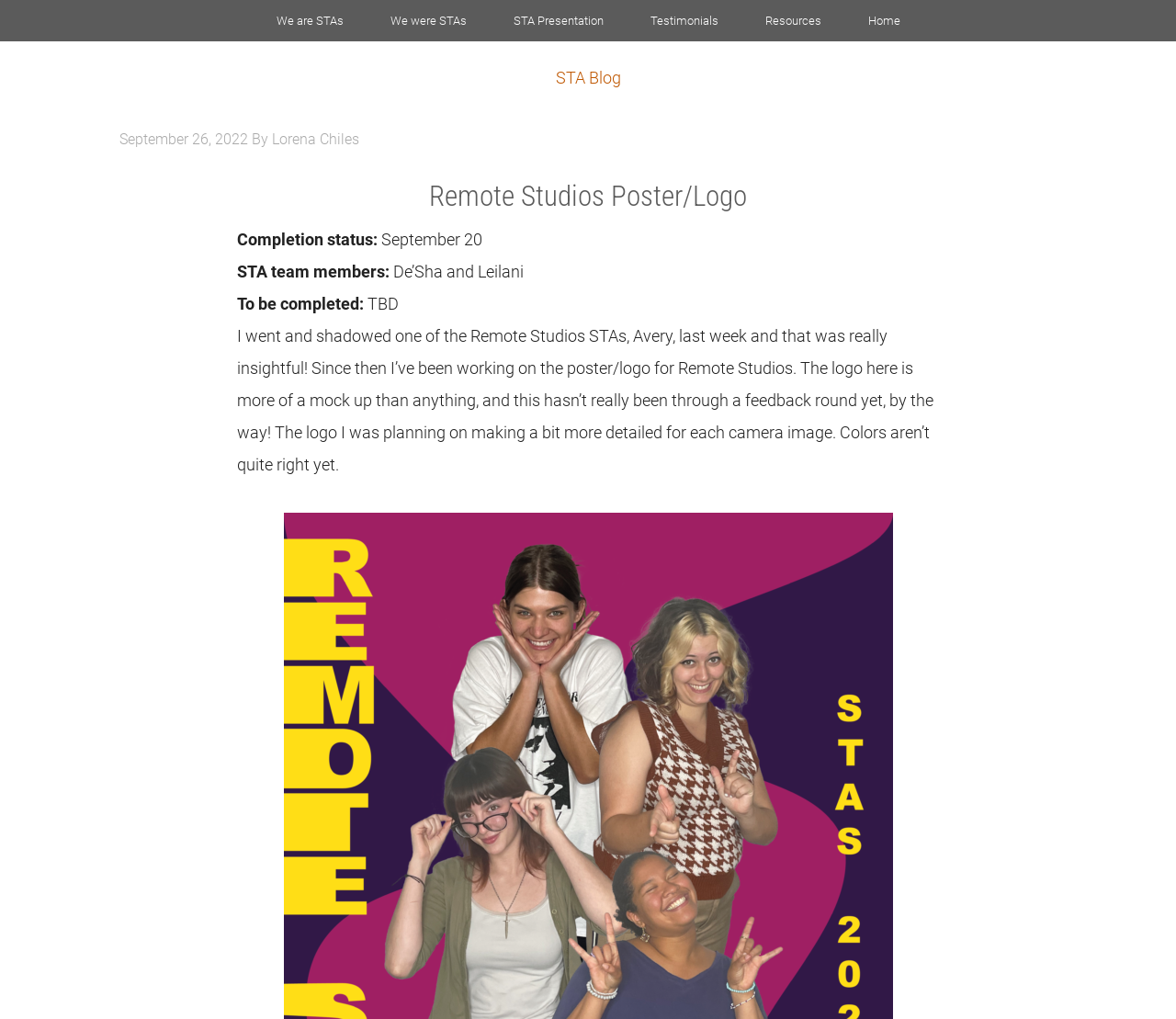Determine the bounding box coordinates of the section I need to click to execute the following instruction: "read Lorena Chiles' blog". Provide the coordinates as four float numbers between 0 and 1, i.e., [left, top, right, bottom].

[0.231, 0.128, 0.305, 0.145]